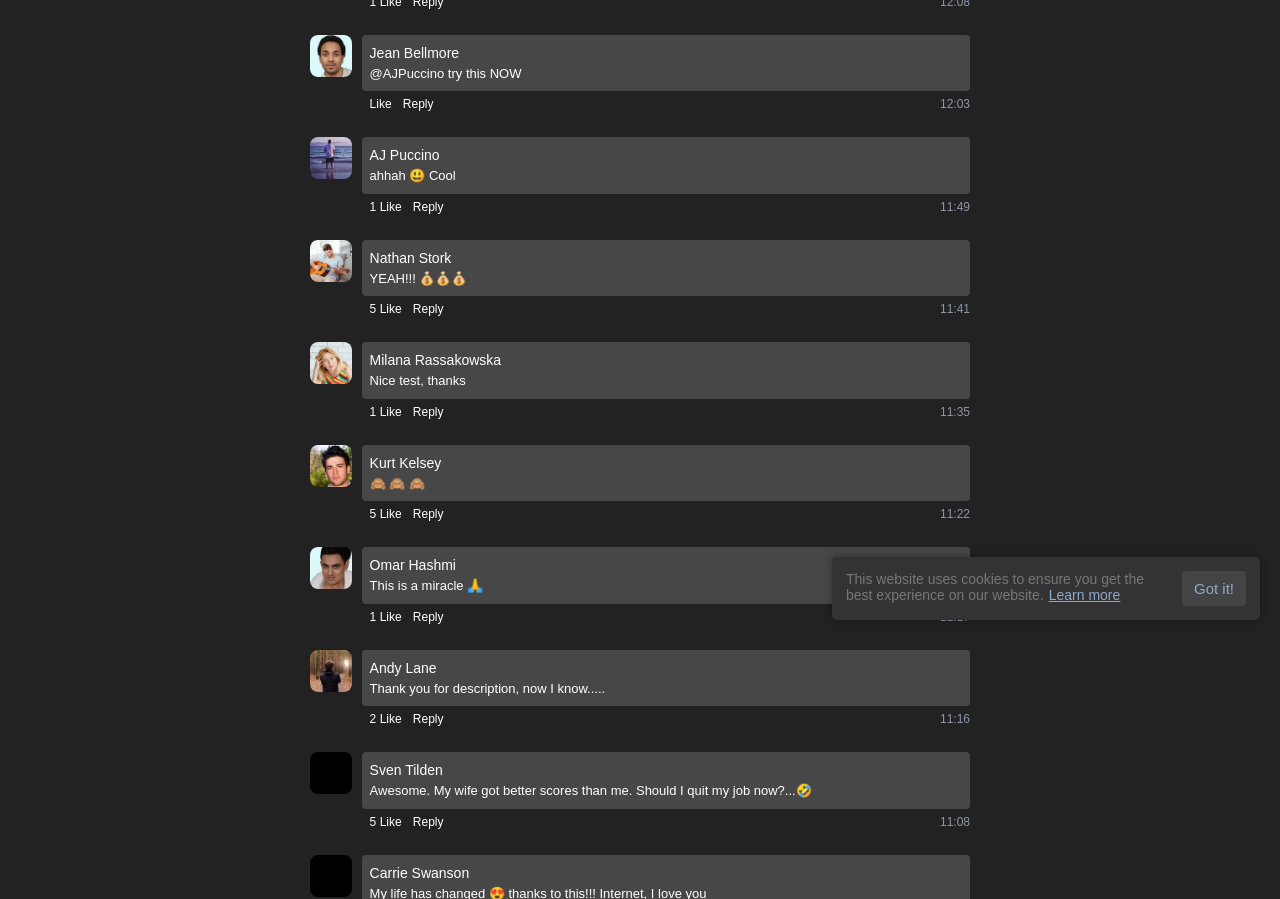Given the element description: "1 Like", predict the bounding box coordinates of the UI element it refers to, using four float numbers between 0 and 1, i.e., [left, top, right, bottom].

[0.289, 0.676, 0.314, 0.696]